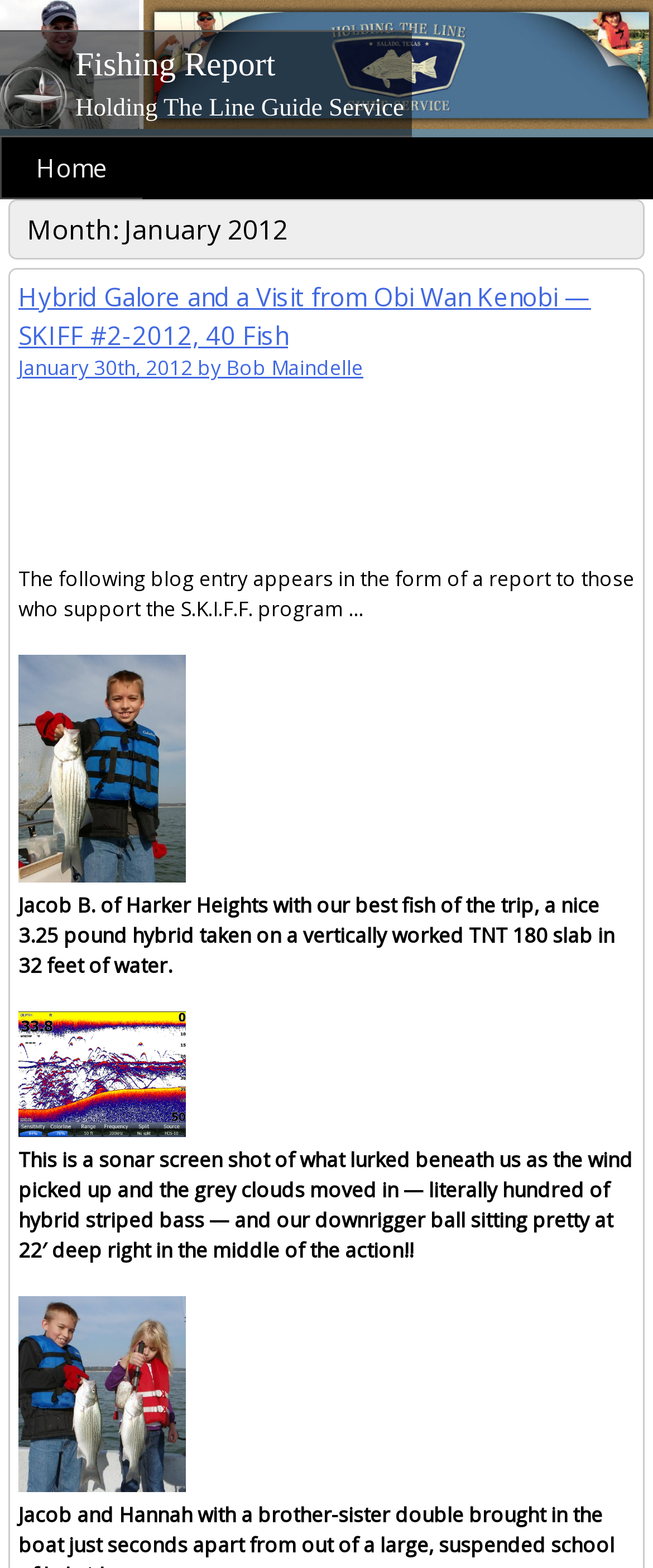Identify the bounding box of the HTML element described here: "January 30th, 2012 by". Provide the coordinates as four float numbers between 0 and 1: [left, top, right, bottom].

[0.028, 0.226, 0.346, 0.244]